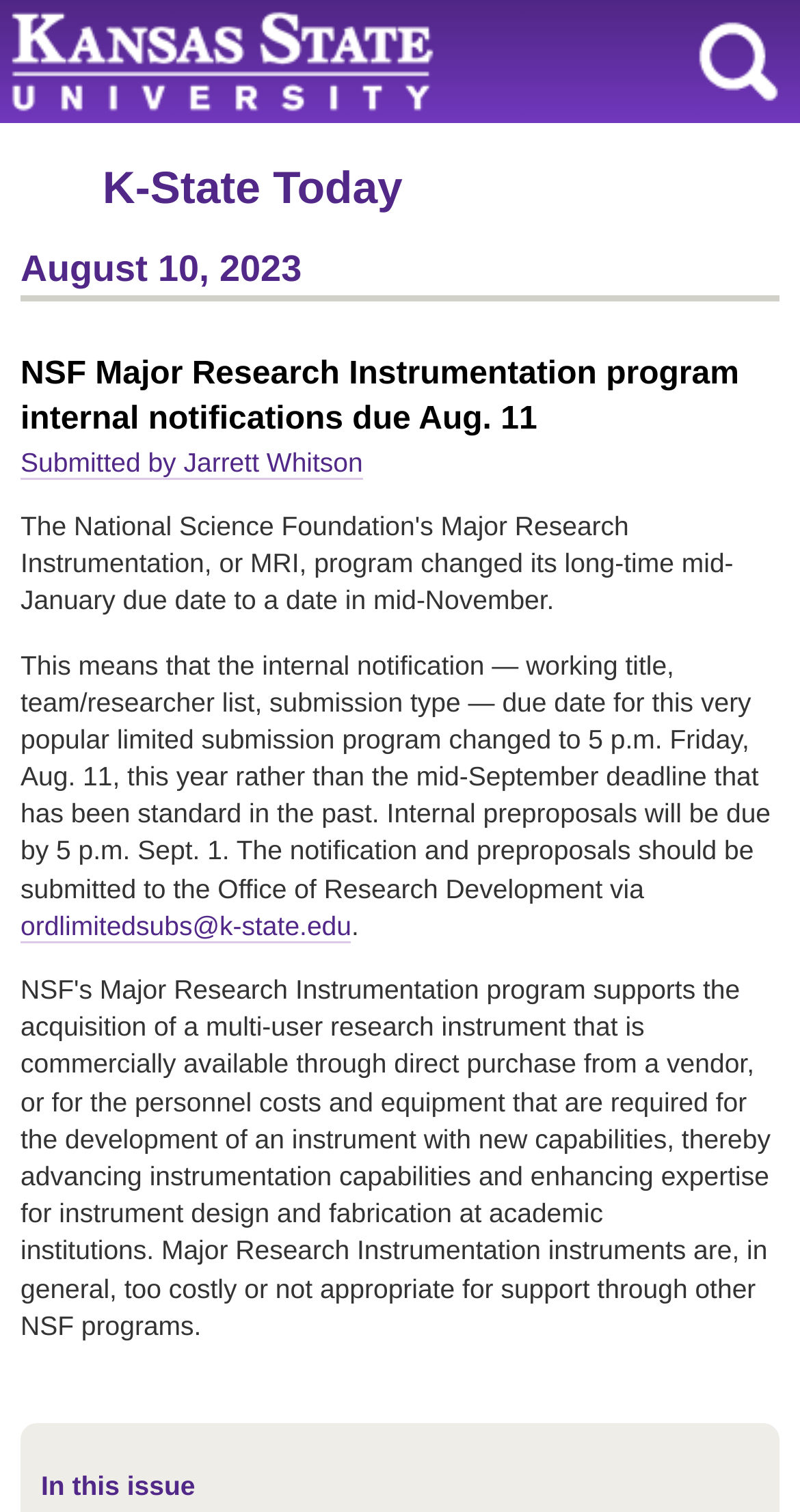Please specify the bounding box coordinates in the format (top-left x, top-left y, bottom-right x, bottom-right y), with all values as floating point numbers between 0 and 1. Identify the bounding box of the UI element described by: search

[0.872, 0.014, 0.974, 0.068]